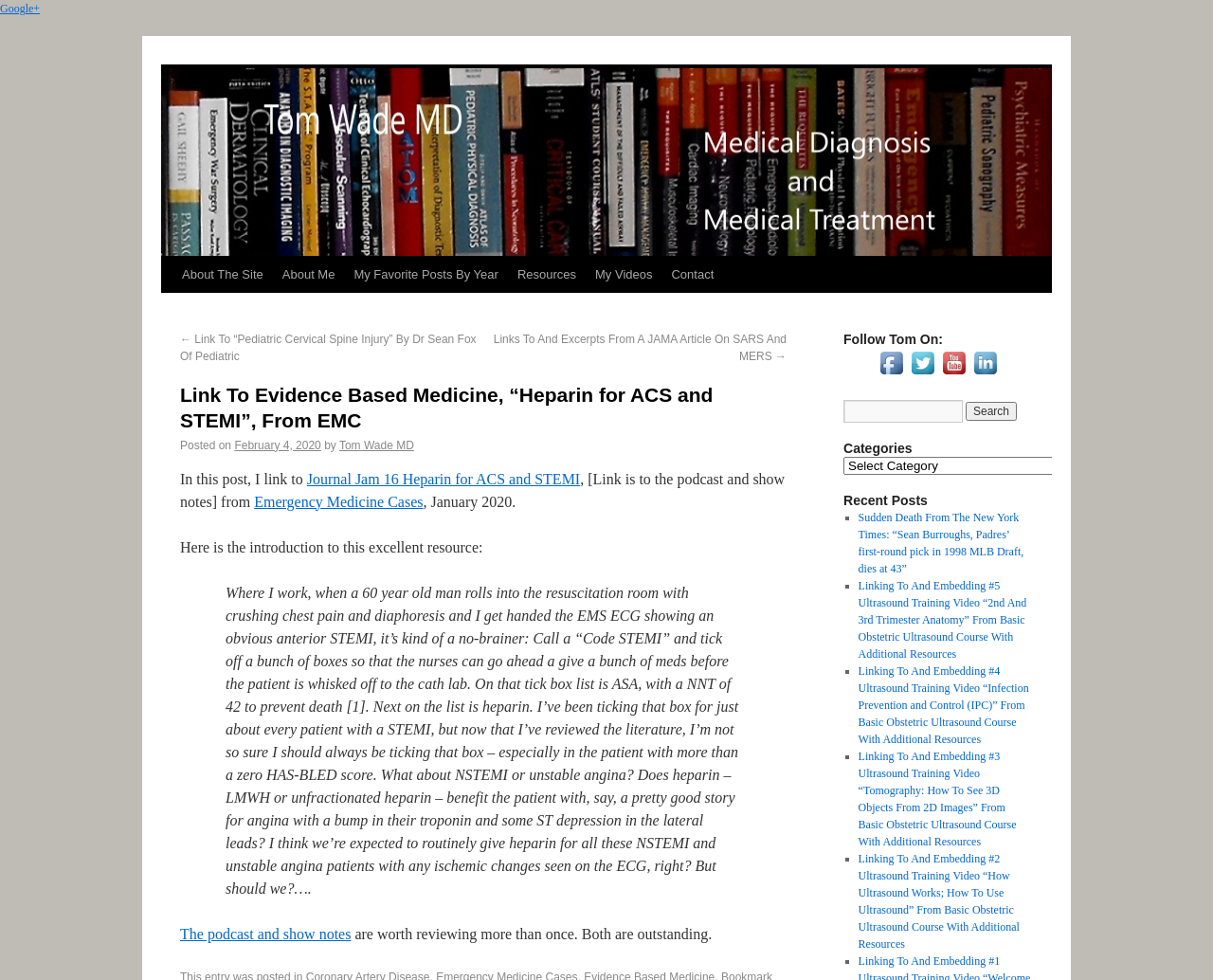How many social media platforms can you follow Tom on?
Please give a detailed and elaborate answer to the question.

You can follow Tom on four social media platforms, which are Facebook, Twitter, Youtube, and Linkedin, as indicated by the links and images under the heading 'Follow Tom On:'.